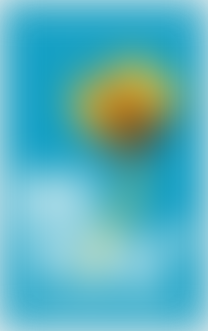What is the tone of the book title?
Look at the image and respond to the question as thoroughly as possible.

The tone of the book title 'Be You* Holy Cow!!' is playful, which is evident from the use of the exclamation marks and the colloquial expression 'Holy Cow', creating a lighthearted and approachable atmosphere.